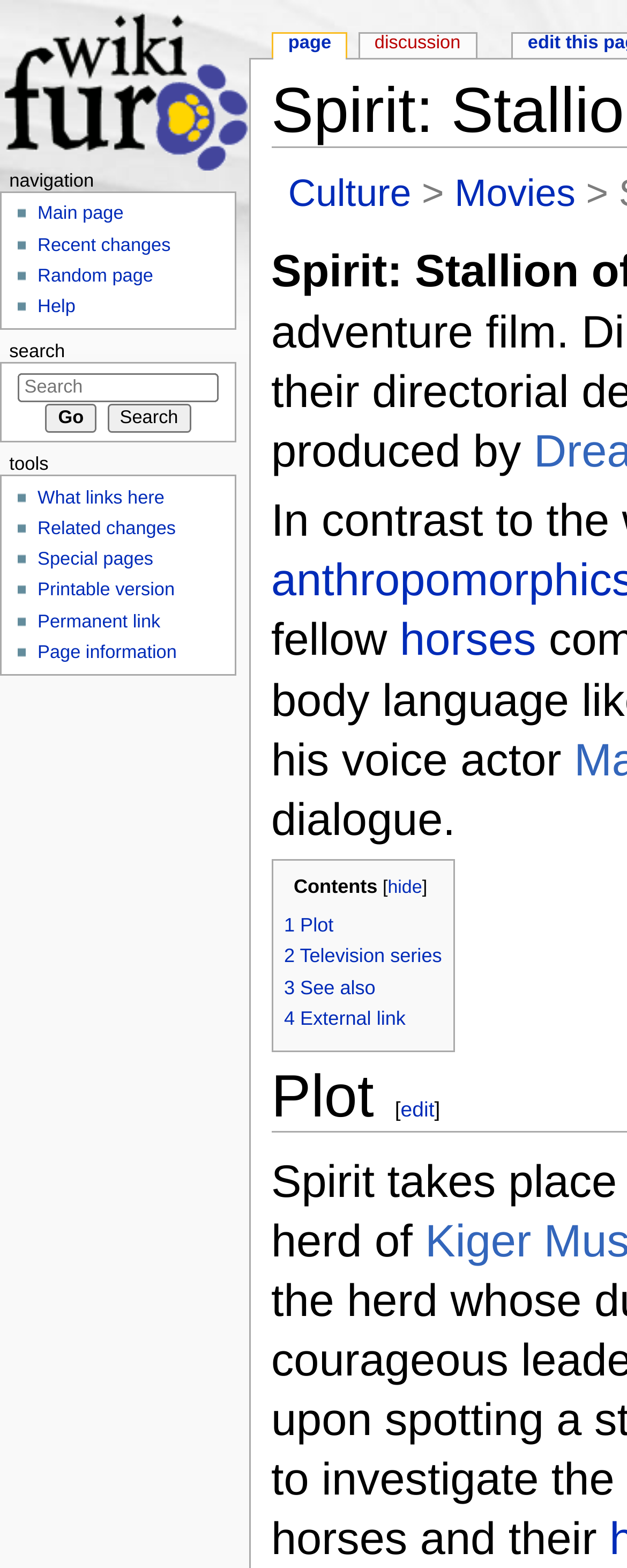What is the name of the stallion?
Answer the question with a single word or phrase by looking at the picture.

Spirit